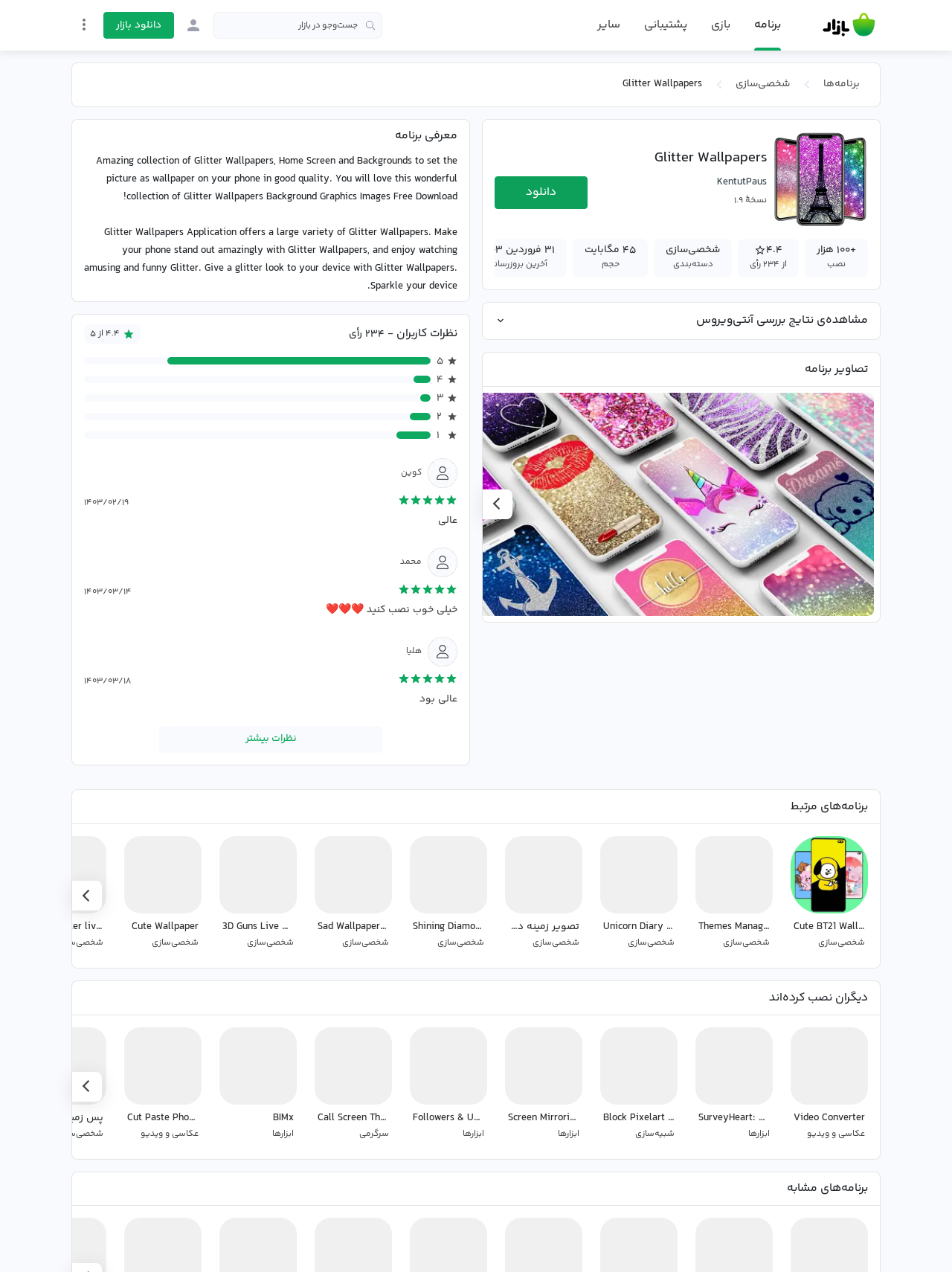Given the element description, predict the bounding box coordinates in the format (top-left x, top-left y, bottom-right x, bottom-right y). Make sure all values are between 0 and 1. Here is the element description: Cute Wallpaper شخصی‌سازی

[0.124, 0.652, 0.218, 0.756]